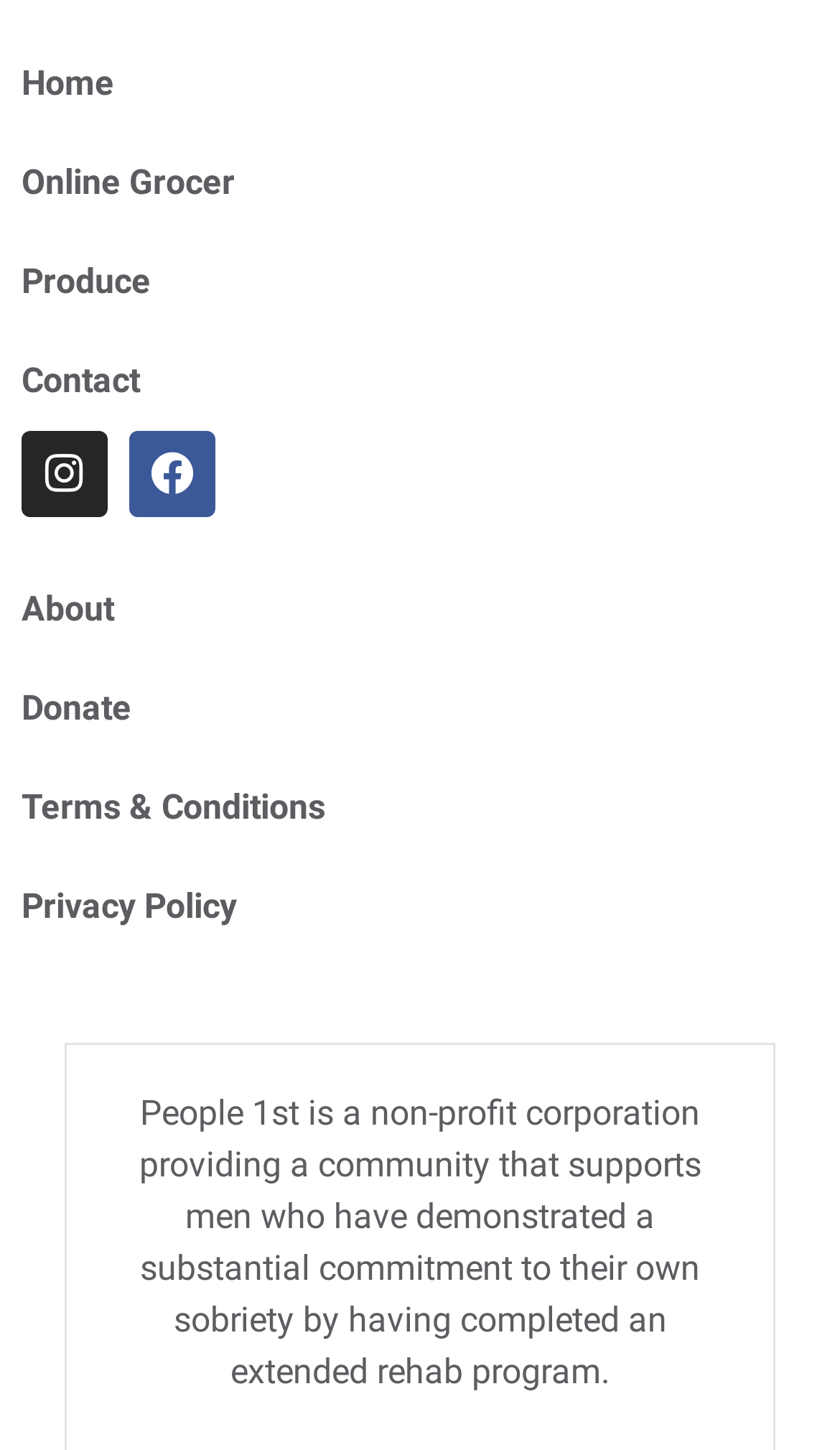Give a one-word or short phrase answer to the question: 
What is the name of the non-profit corporation?

People 1st